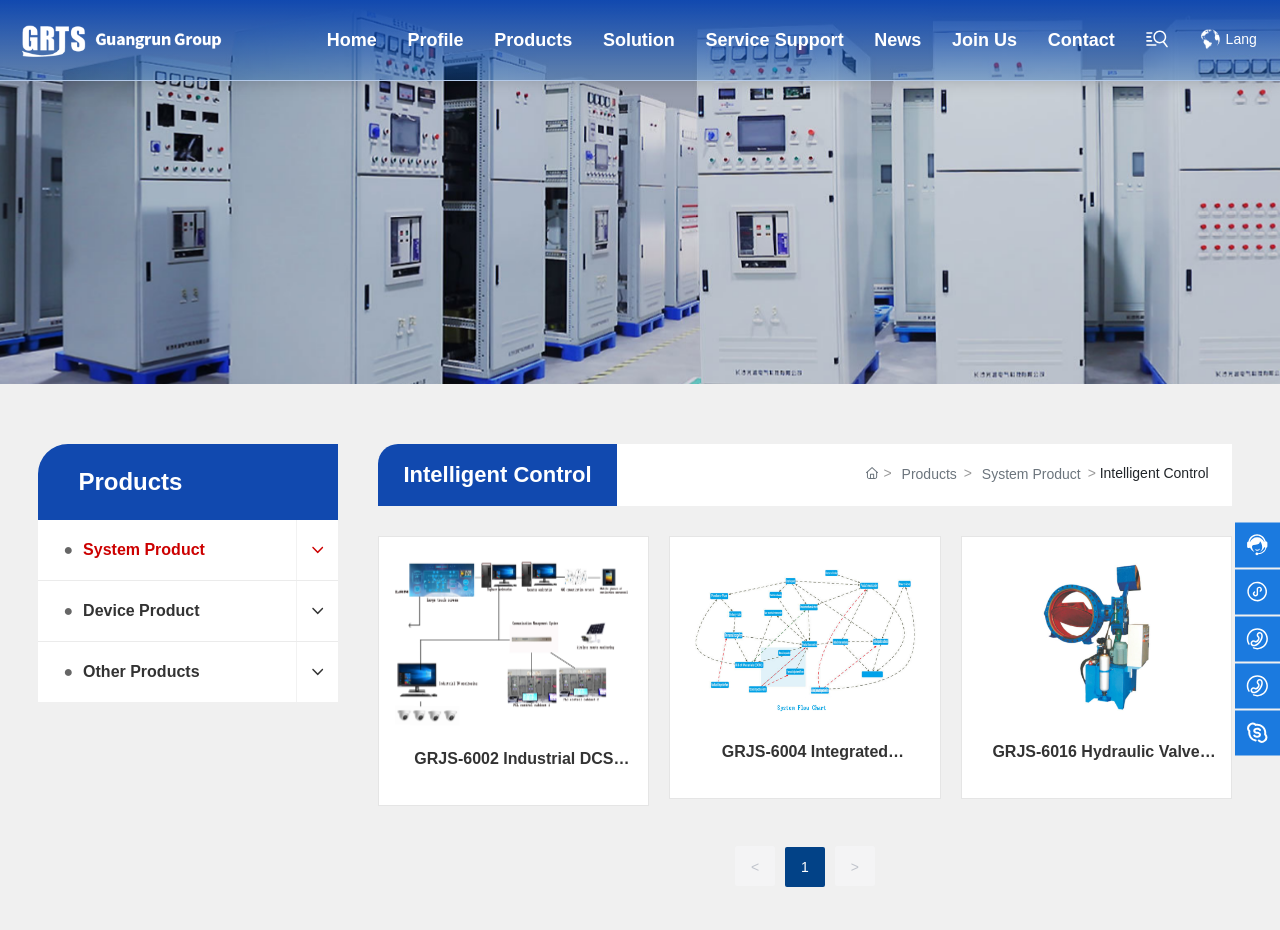Generate a detailed explanation of the webpage's features and information.

The webpage is about Intelligent Control, a product of Changsha Guangrun Electrical Technology Co., Ltd. At the top left corner, there is a logo of Guangrun Group, accompanied by a link to the group's homepage. Next to it, there is a navigation menu with links to different sections of the website, including Home, Profile, Products, Solution, Service Support, News, Join Us, and Contact.

Below the navigation menu, there is a banner with a heading "Guangrun Group" and a subheading "Products". The banner is divided into three sections, with links to different product categories: System Product, Device Product, and Other Products. Each product category has a corresponding image.

On the right side of the banner, there is a section with a heading "Intelligent Control" and several links to specific products, including GRJS-6002 Industrial DCS Control System, GRJS-6004 Integrated Automation Control System for Pharmaceutical Industry, and GRJS-6016 Hydraulic Valve Control System. Each product link is accompanied by an image.

At the bottom of the page, there is a section with customer service information, including a hotline number and service time. There are also several social media links and a link to the company's contact page.

The webpage has a simple and organized layout, with clear headings and concise text. The use of images and icons adds visual appeal to the page.